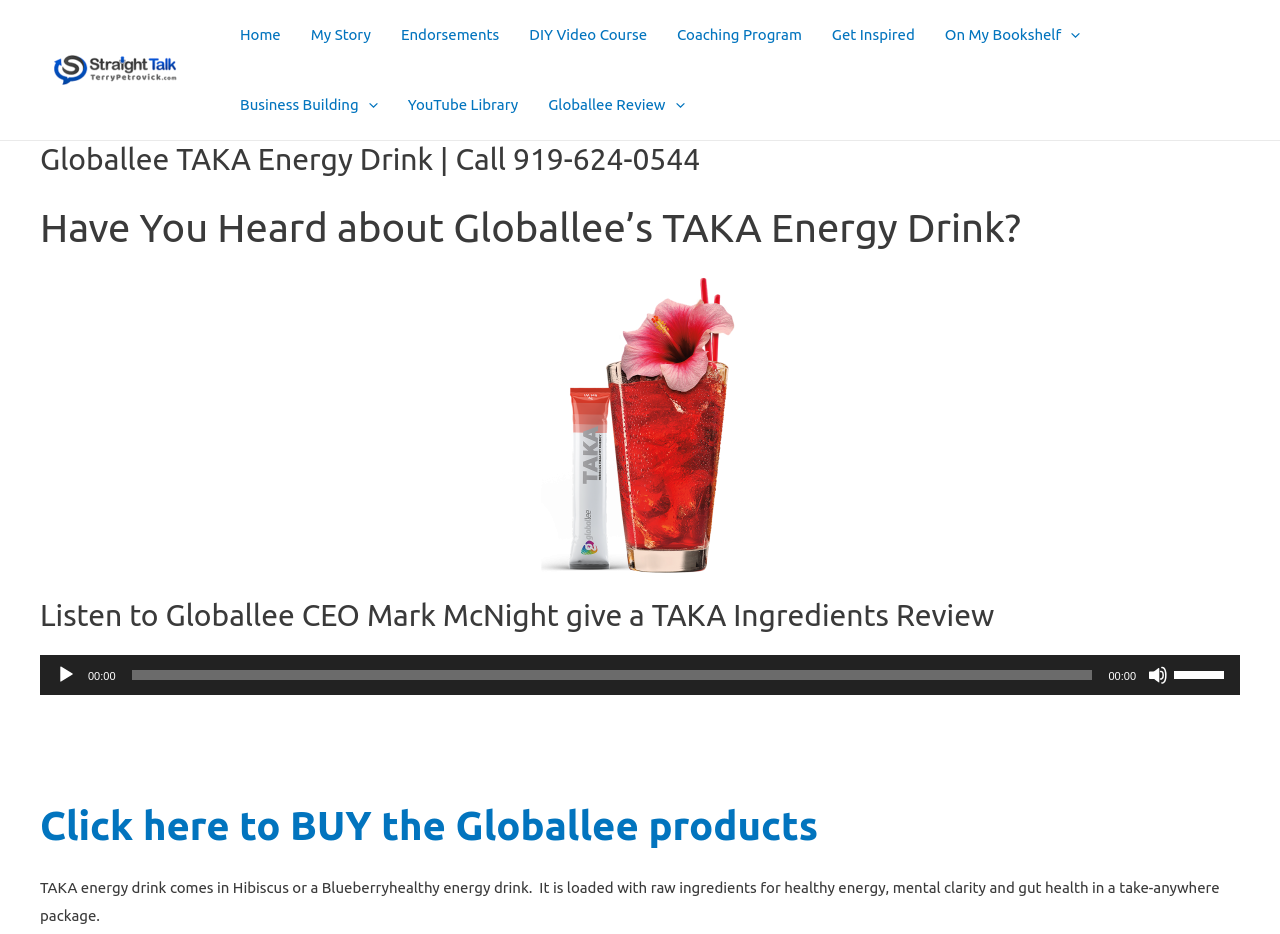Given the element description parent_node: Globallee Review aria-label="Menu Toggle", specify the bounding box coordinates of the corresponding UI element in the format (top-left x, top-left y, bottom-right x, bottom-right y). All values must be between 0 and 1.

[0.52, 0.075, 0.535, 0.15]